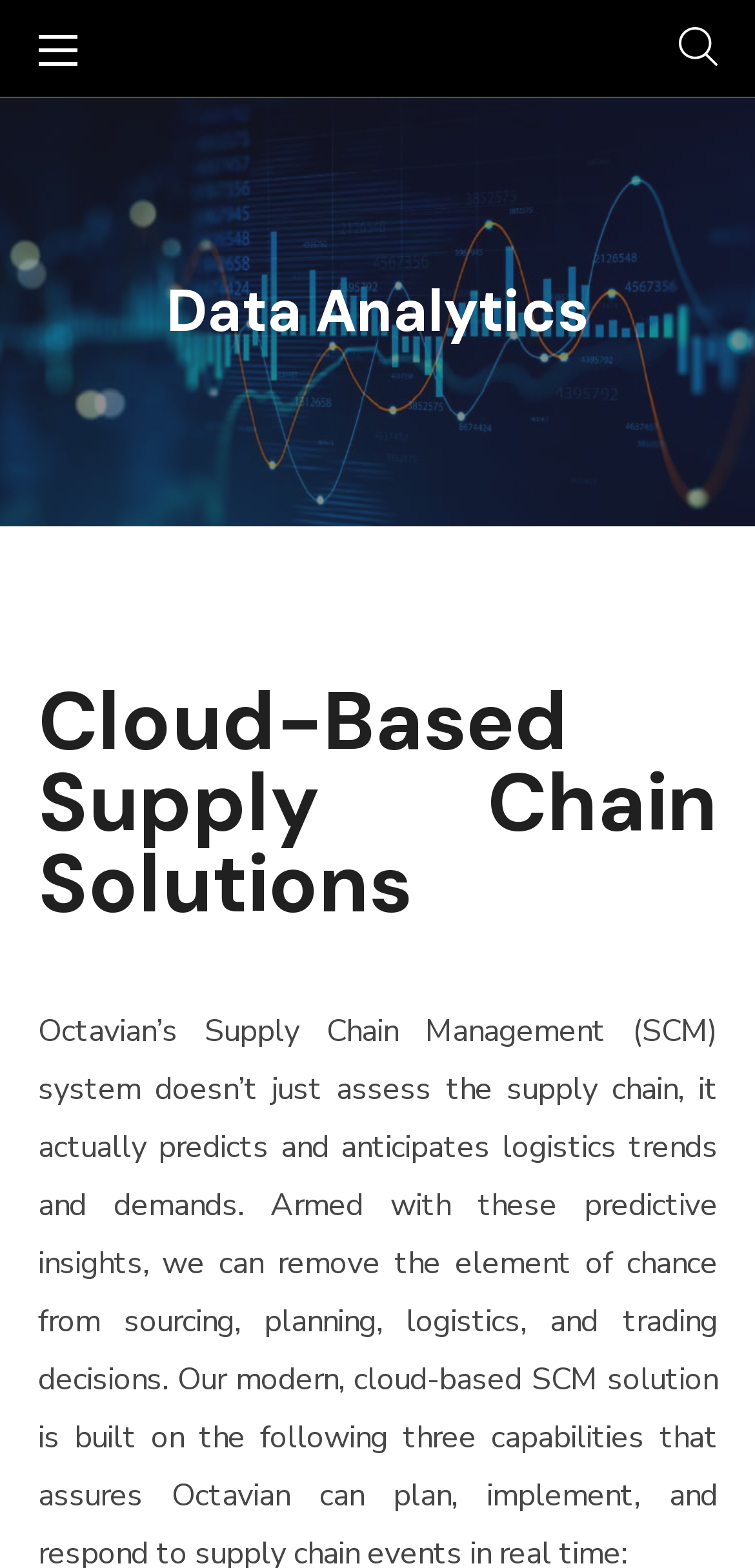Locate the bounding box of the user interface element based on this description: "parent_node: Home".

[0.795, 0.826, 0.923, 0.887]